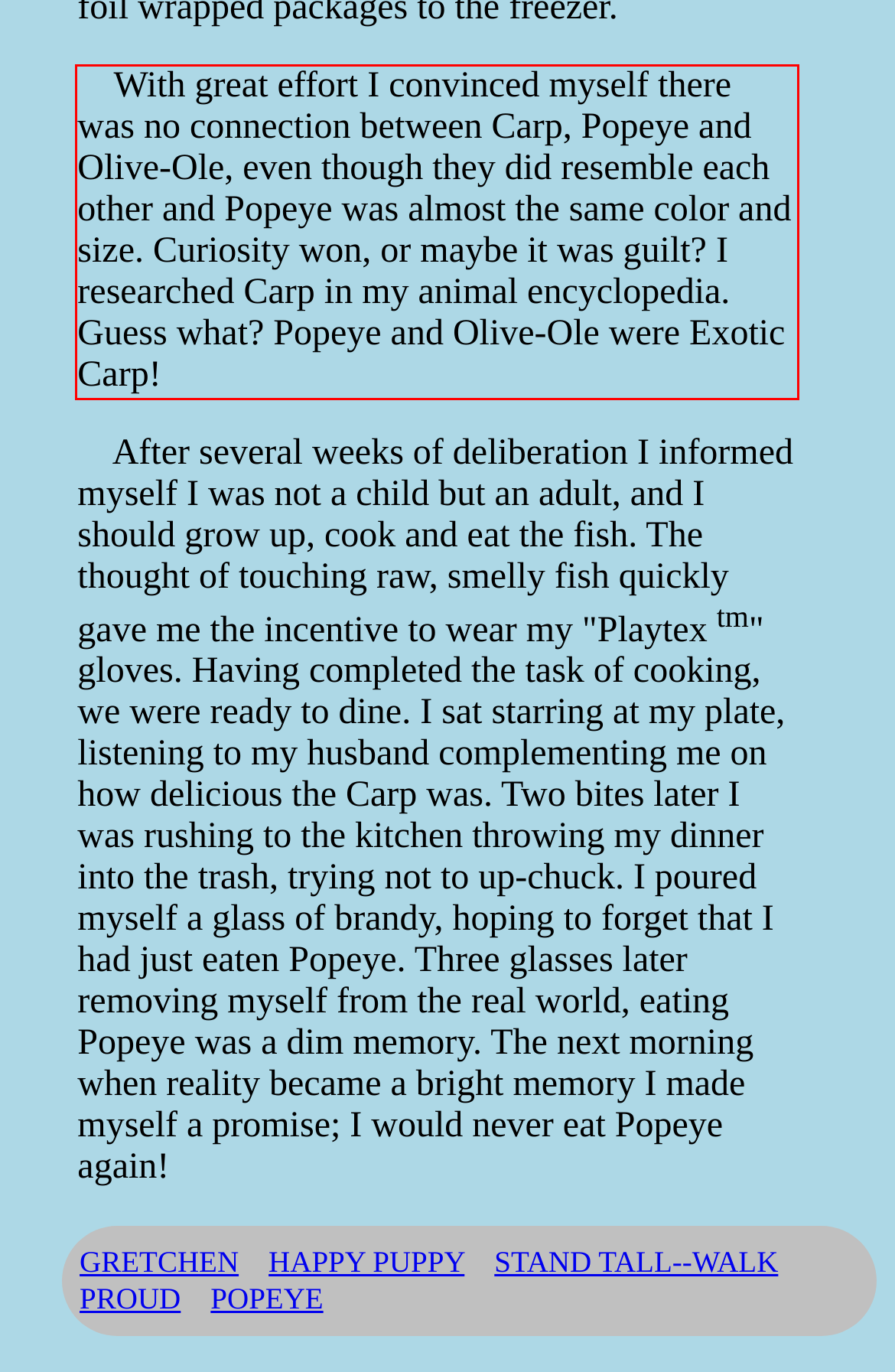You are given a screenshot showing a webpage with a red bounding box. Perform OCR to capture the text within the red bounding box.

With great effort I convinced myself there was no connection between Carp, Popeye and Olive-Ole, even though they did resemble each other and Popeye was almost the same color and size. Curiosity won, or maybe it was guilt? I researched Carp in my animal encyclopedia. Guess what? Popeye and Olive-Ole were Exotic Carp!